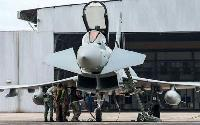Generate a complete and detailed caption for the image.

The image captures a Eurofighter Typhoon aircraft positioned on the tarmac, showcasing its sleek design and advanced features. The aircraft is prominently displayed with its canopy open, indicating preparations for a mission or maintenance. Ground crew members are seen attending to the plane, embodying the meticulous operations that support air force readiness. In the background, a modern hangar is visible, contributing to the operational environment of an airbase. The scene reflects the synergy between technology and human expertise in military aviation.